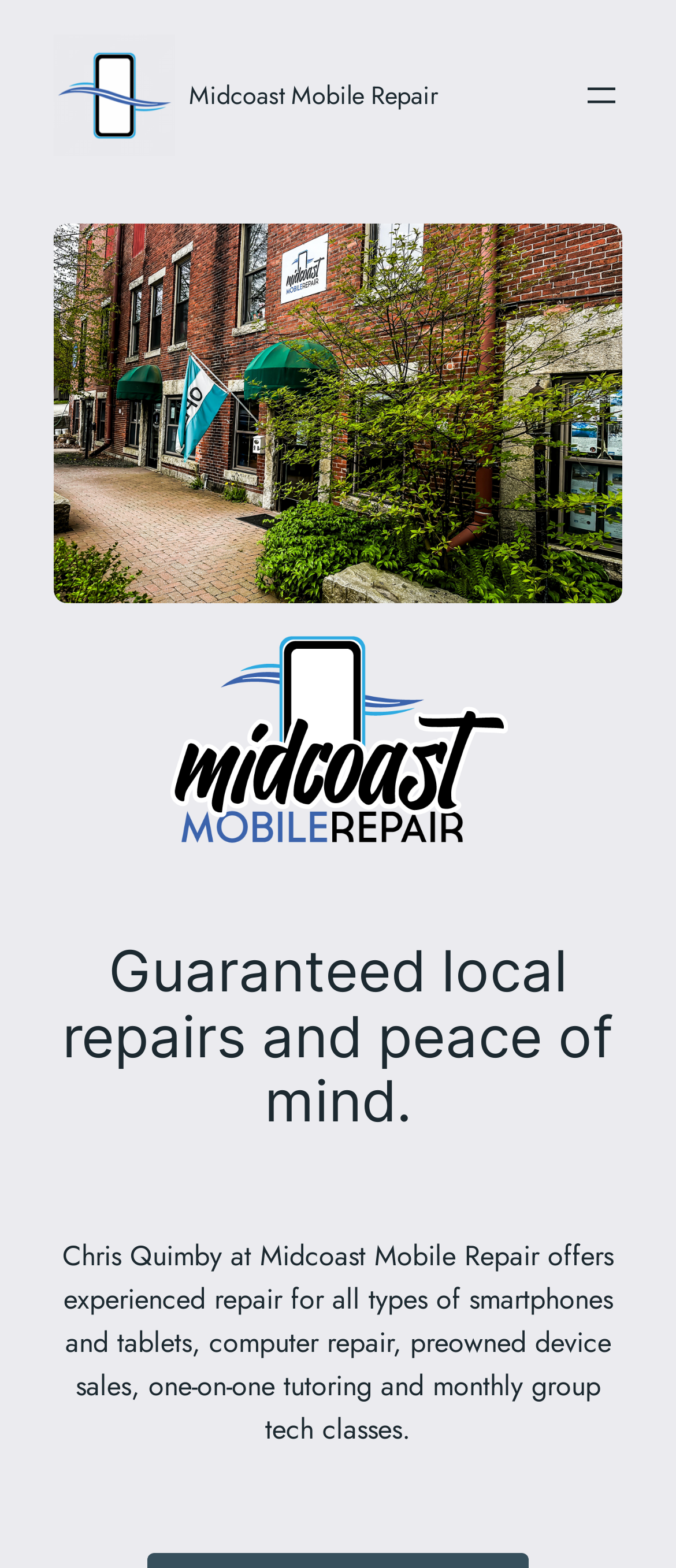Give a one-word or short phrase answer to this question: 
What type of devices does Midcoast Mobile Repair offer?

Smartphones and tablets